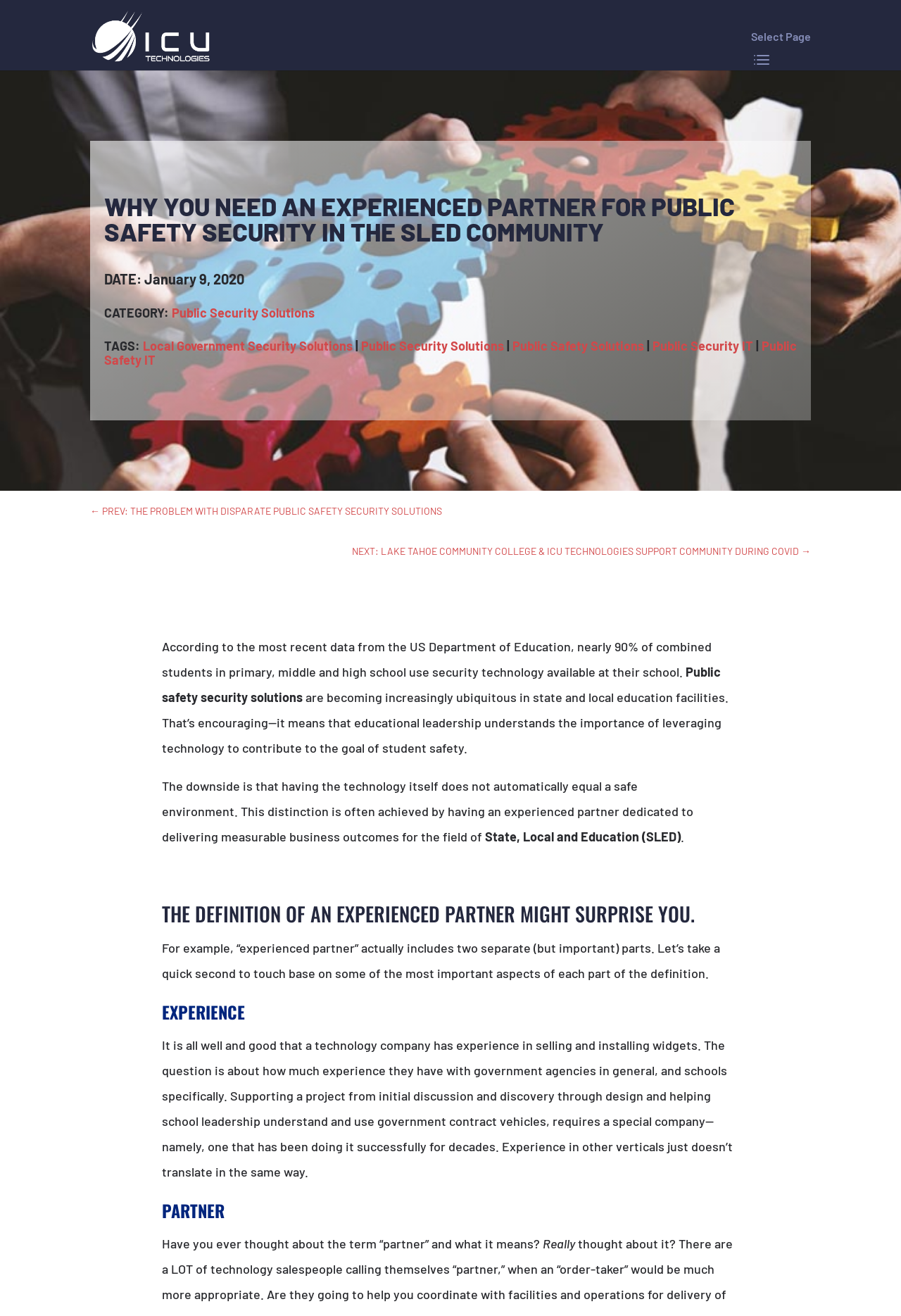Based on the provided description, "Facebook", find the bounding box of the corresponding UI element in the screenshot.

[0.862, 0.645, 0.984, 0.667]